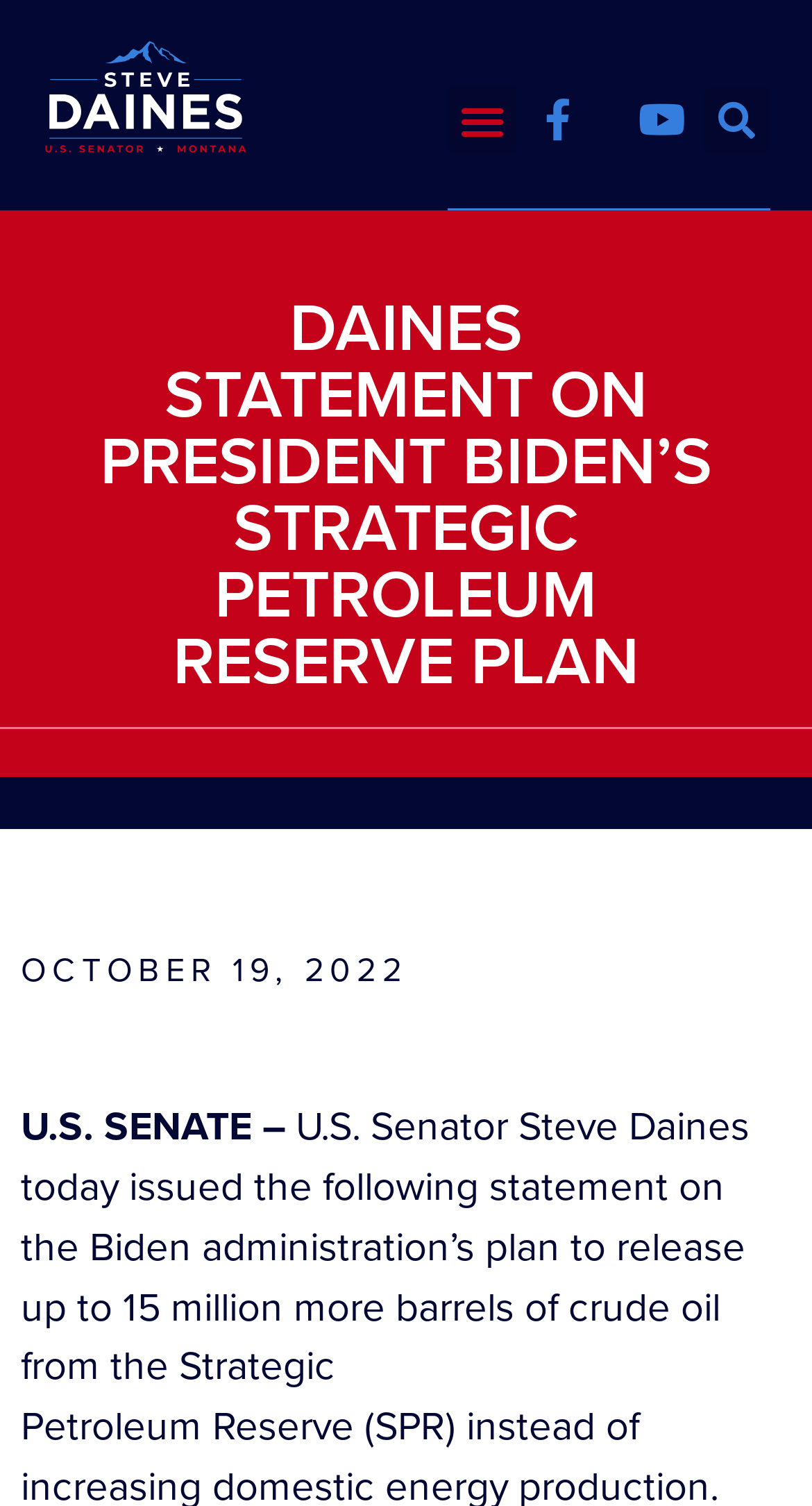Elaborate on the webpage's design and content in a detailed caption.

The webpage appears to be a press release or statement from U.S. Senator Steve Daines regarding President Biden's plan to release crude oil from the Strategic Petroleum Reserve. 

At the top left of the page, there is a link. To the right of this link, a button labeled "Menu Toggle" is positioned. Further to the right, there are two social media links, one for Facebook and one for Youtube. A search bar with a "Search" button is located at the top right corner of the page.

Below these elements, a prominent heading reads "DAINES STATEMENT ON PRESIDENT BIDEN’S STRATEGIC PETROLEUM RESERVE PLAN". Underneath this heading, there is a date "OCTOBER 19, 2022" and a subtitle "U.S. SENATE –".